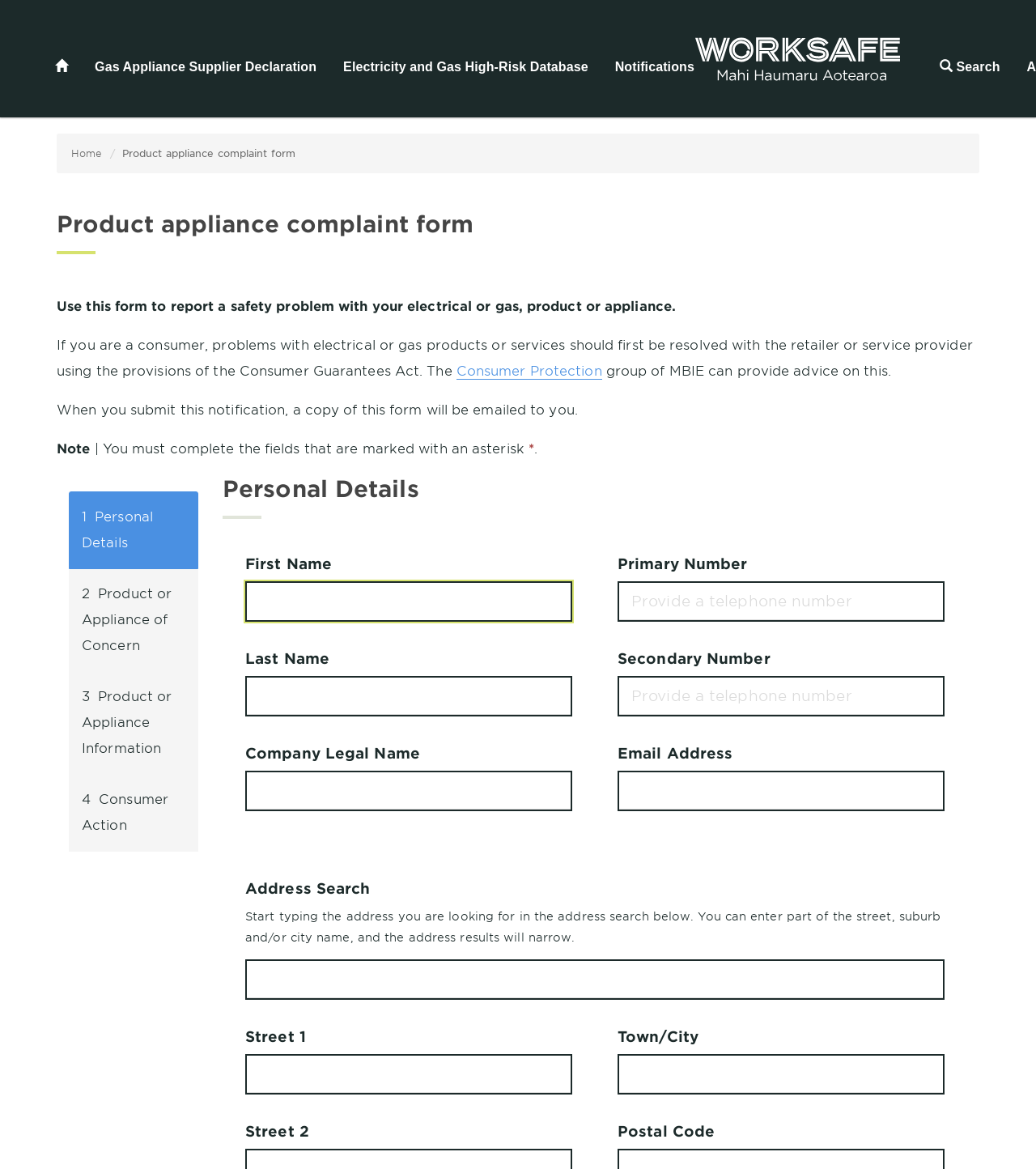Identify the bounding box coordinates of the element to click to follow this instruction: 'Click the link to WorkSafe New Zealand'. Ensure the coordinates are four float values between 0 and 1, provided as [left, top, right, bottom].

[0.67, 0.032, 0.869, 0.069]